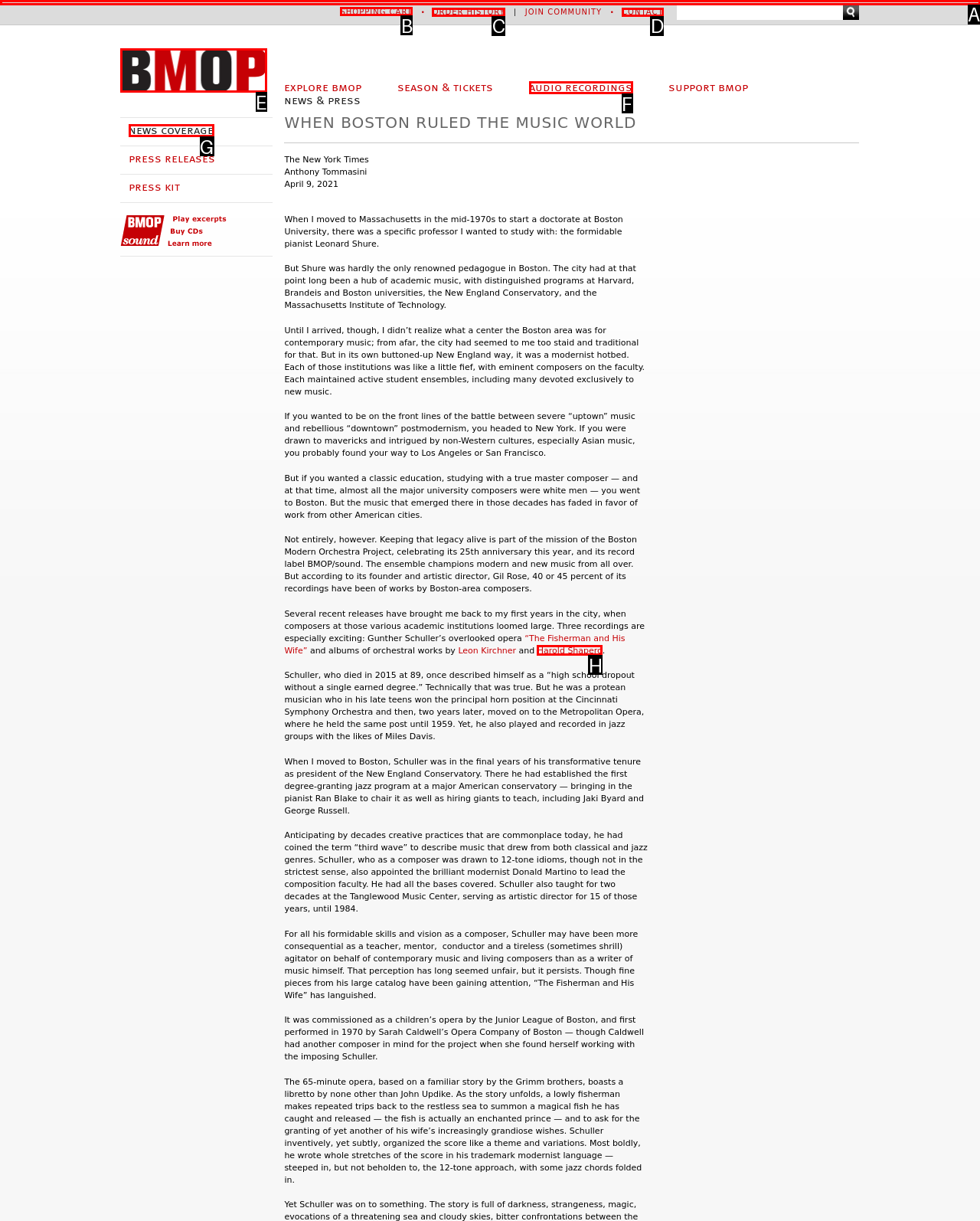Find the appropriate UI element to complete the task: Go to shopping cart. Indicate your choice by providing the letter of the element.

B